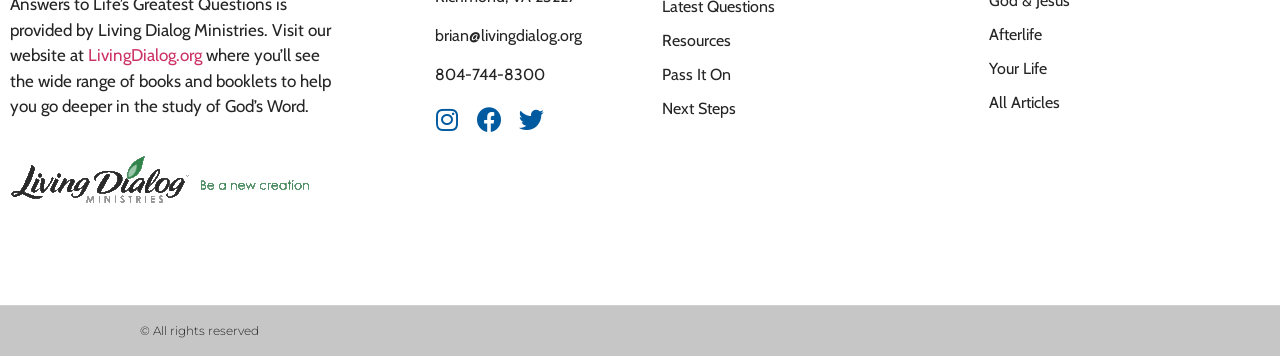Locate the bounding box coordinates of the element that should be clicked to fulfill the instruction: "explore Resources".

[0.517, 0.08, 0.757, 0.148]